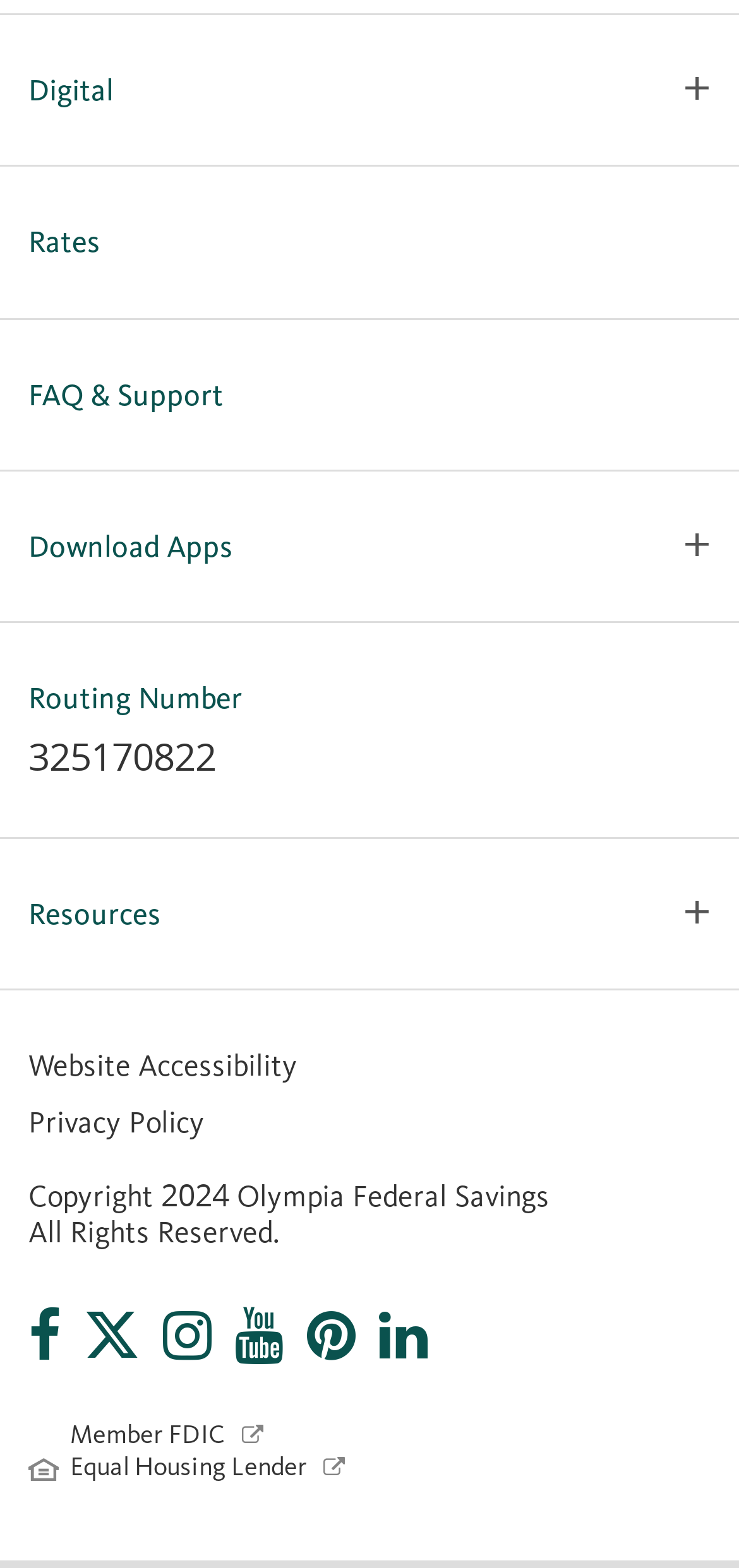Provide a short answer using a single word or phrase for the following question: 
What is the theme of the webpage?

Banking